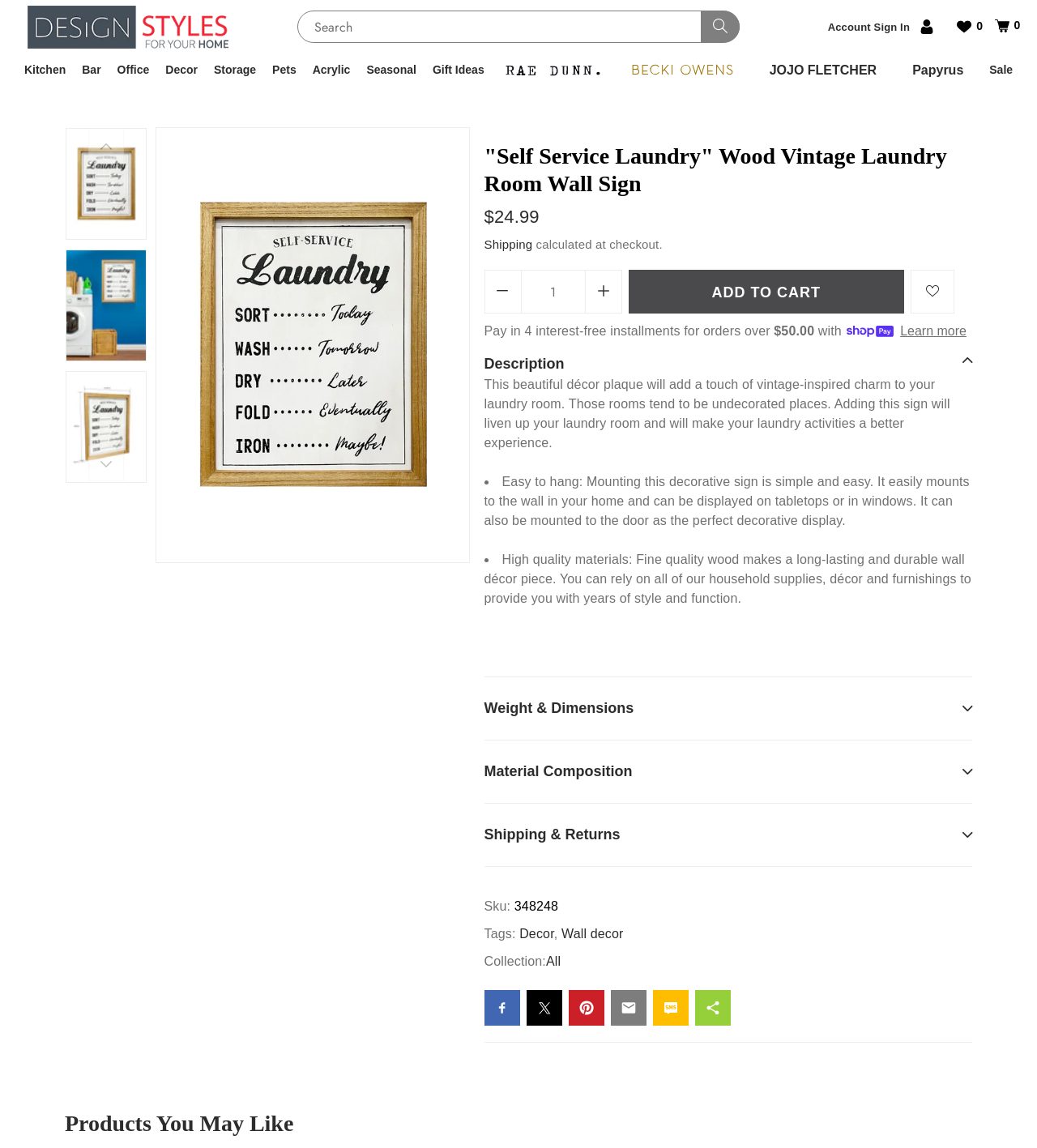What is the price of the laundry room wall sign?
Please craft a detailed and exhaustive response to the question.

The price of the laundry room wall sign can be found in the product details section, where it is listed as '$24.99'.